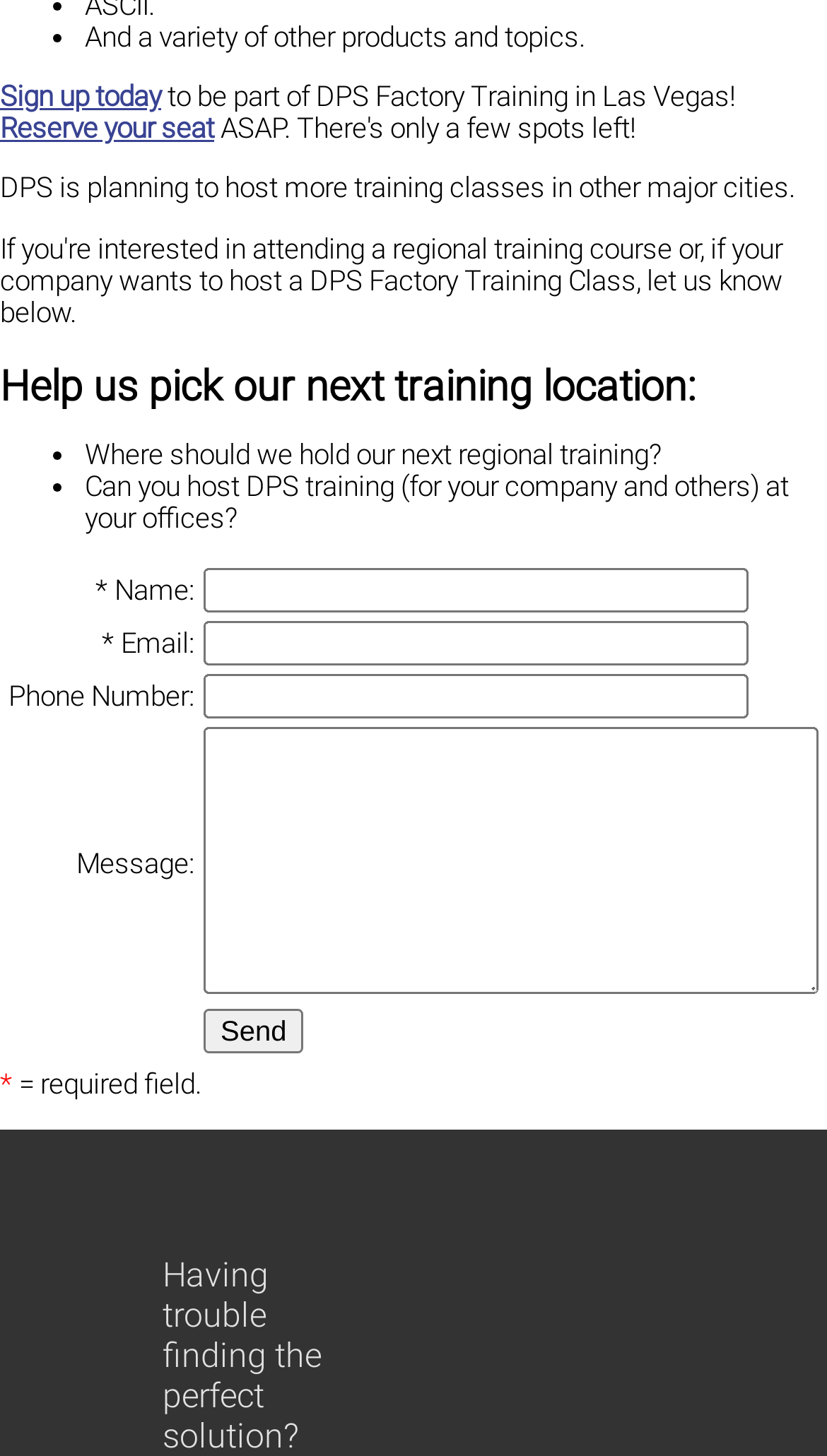Carefully examine the image and provide an in-depth answer to the question: What is required to submit the form?

The form requires a name and email address to be submitted, as indicated by the asterisks (*) next to the 'Name' and 'Email' fields, which are typically used to denote required fields.